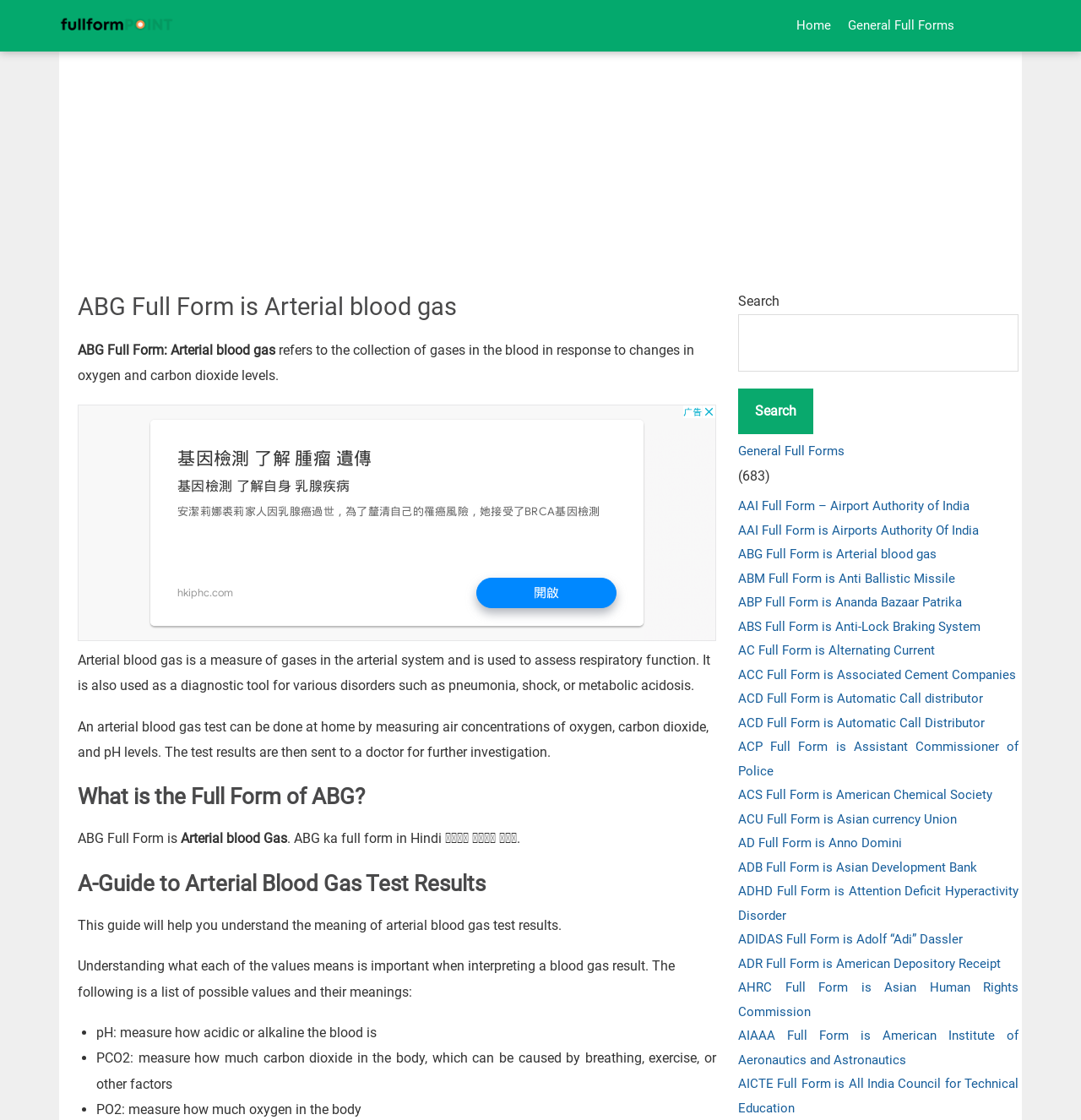From the element description: "General Full Forms", extract the bounding box coordinates of the UI element. The coordinates should be expressed as four float numbers between 0 and 1, in the order [left, top, right, bottom].

[0.778, 0.0, 0.889, 0.046]